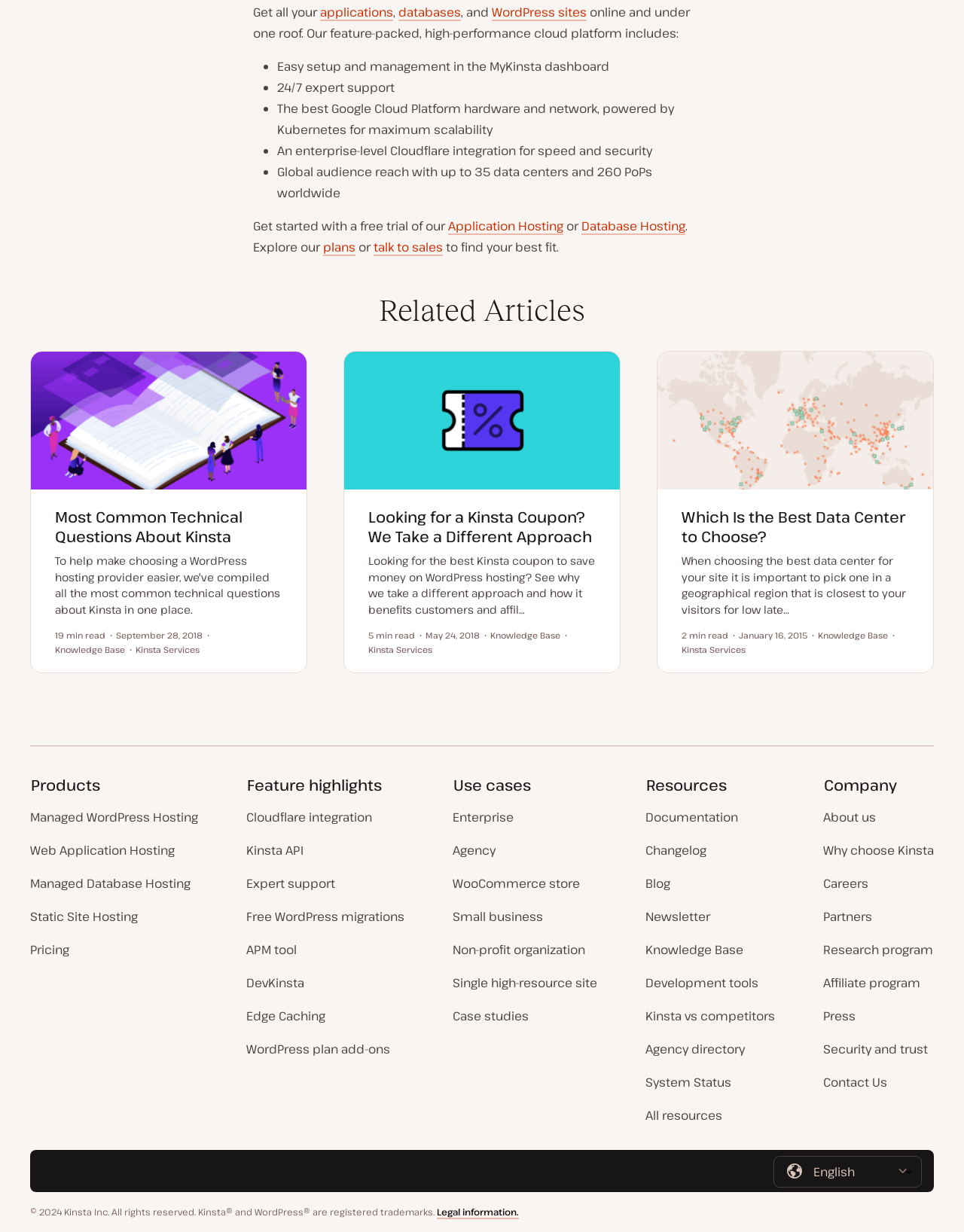Refer to the screenshot and give an in-depth answer to this question: What is the reading time of the article 'Looking for a Kinsta Coupon?'?

According to the webpage, the article 'Looking for a Kinsta Coupon? We Take a Different Approach' has a reading time of 5 minutes, indicating the length of time it would take to read the article.